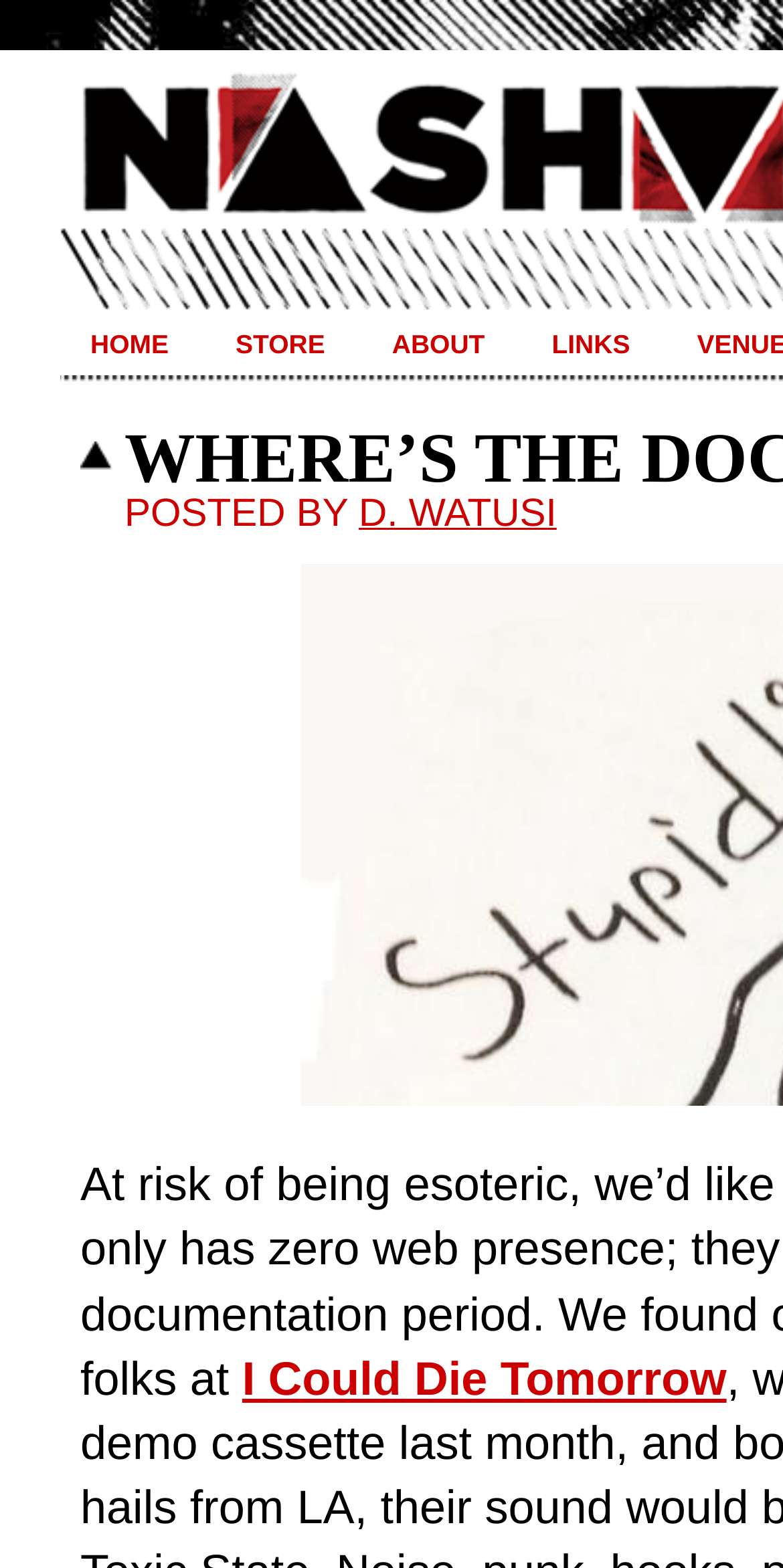Determine the bounding box coordinates of the UI element that matches the following description: "I Could Die Tomorrow". The coordinates should be four float numbers between 0 and 1 in the format [left, top, right, bottom].

[0.309, 0.862, 0.928, 0.896]